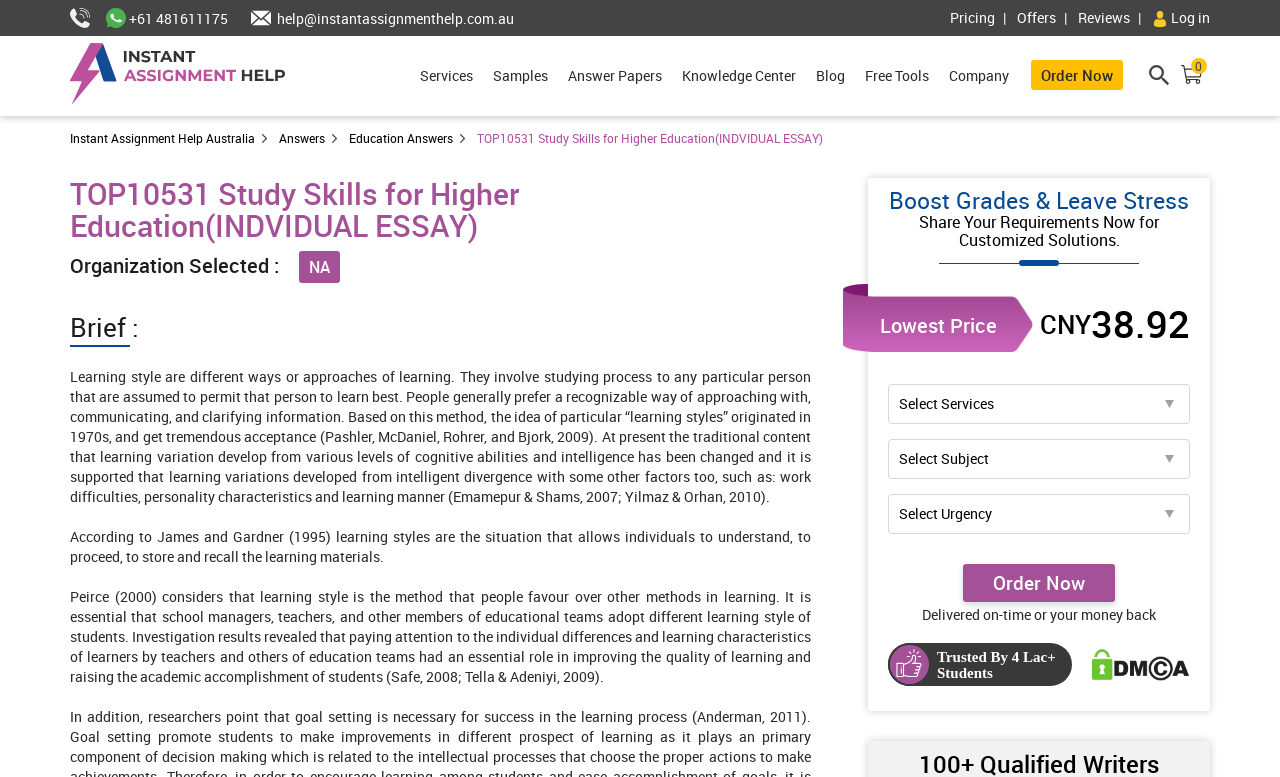Provide a single word or phrase answer to the question: 
What is the phone number for WhatsApp?

+61 481611175